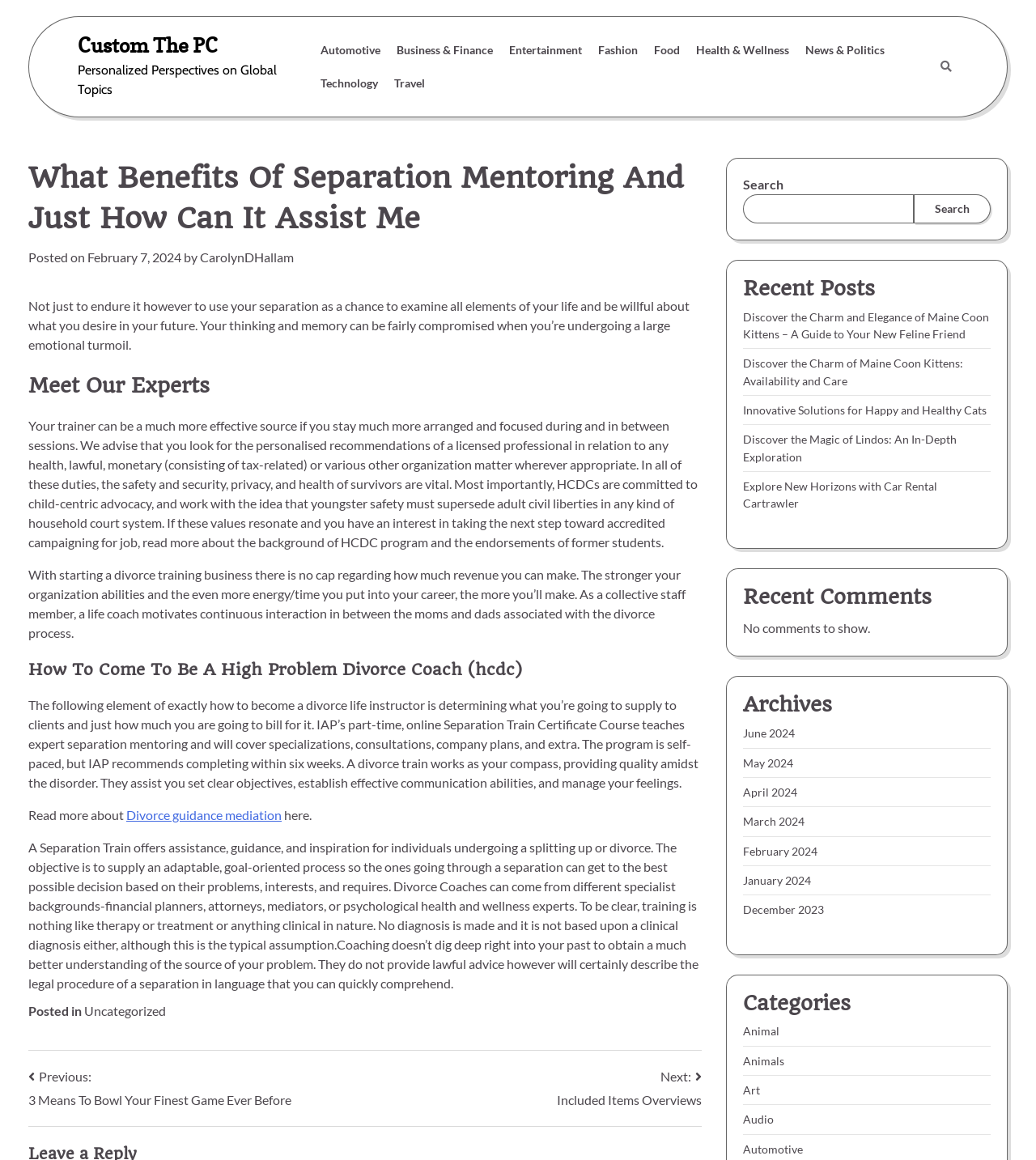Please find the bounding box coordinates of the section that needs to be clicked to achieve this instruction: "View the 'Recent Posts'".

[0.717, 0.239, 0.956, 0.259]